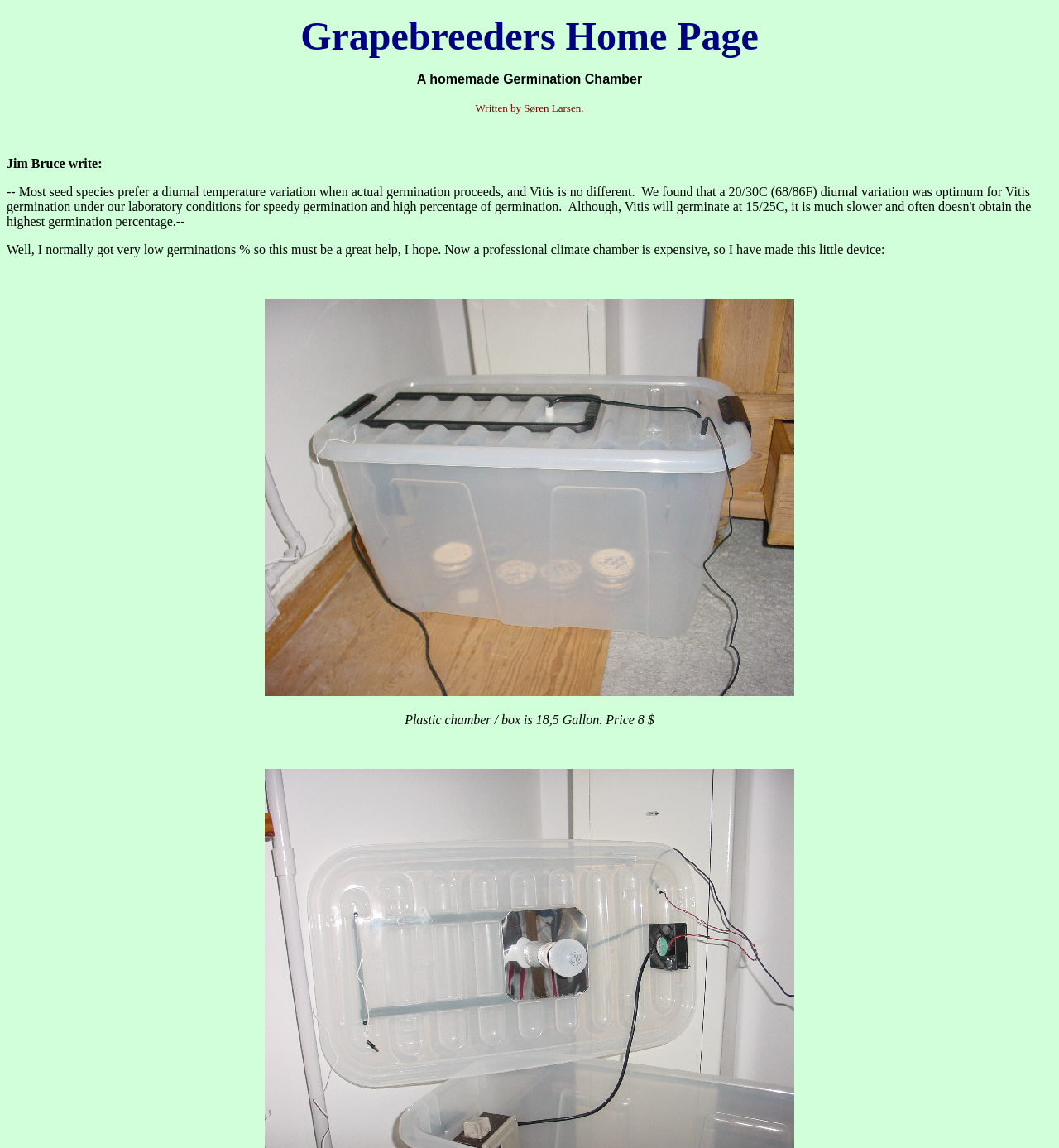What is the purpose of the device?
Please provide a comprehensive answer based on the details in the screenshot.

The purpose of the device is implied by the text 'Well, I normally got very low germinations % so this must be a great help, I hope.' which suggests that the device is intended to improve germination rates.